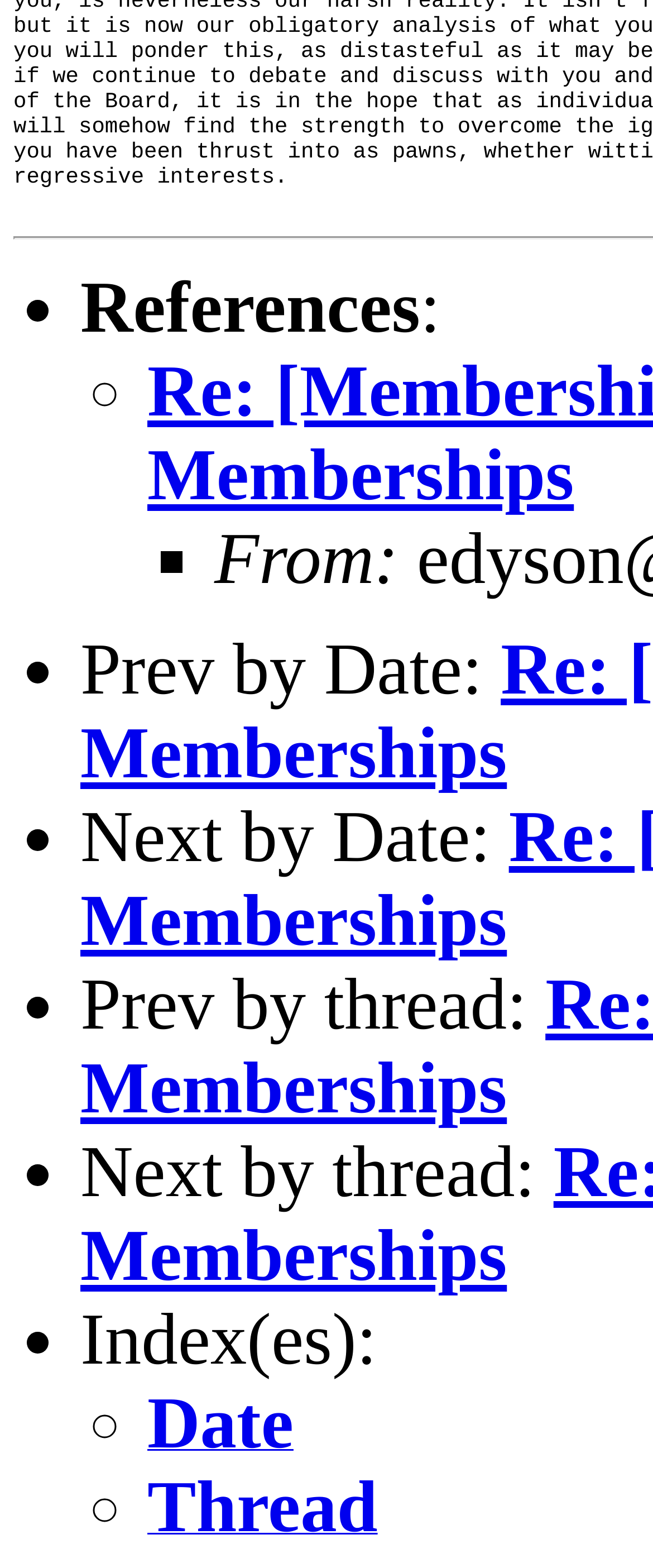What is the text next to the '■' symbol?
Please answer using one word or phrase, based on the screenshot.

From: